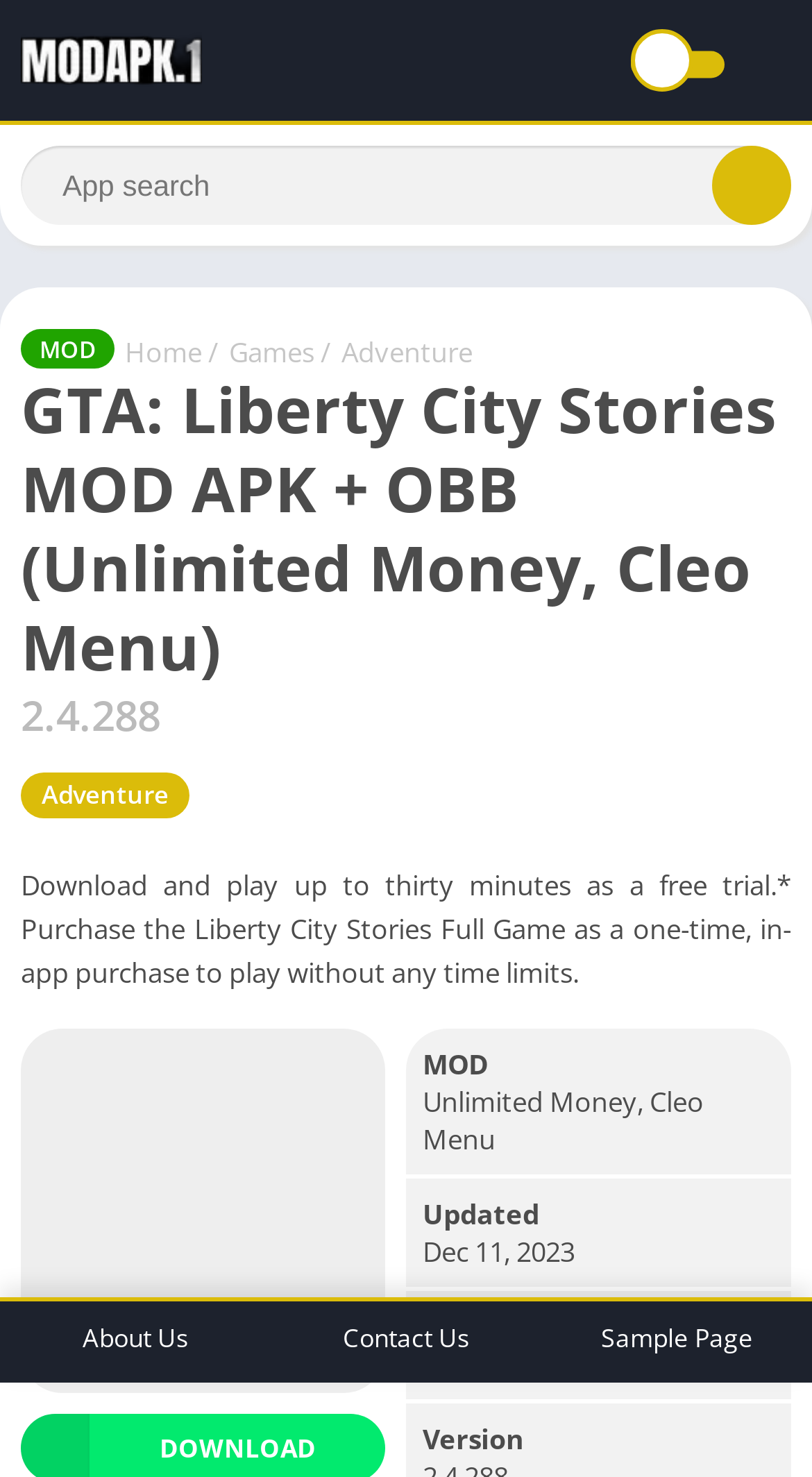Locate the bounding box coordinates of the clickable element to fulfill the following instruction: "Click on Games". Provide the coordinates as four float numbers between 0 and 1 in the format [left, top, right, bottom].

[0.282, 0.225, 0.387, 0.25]